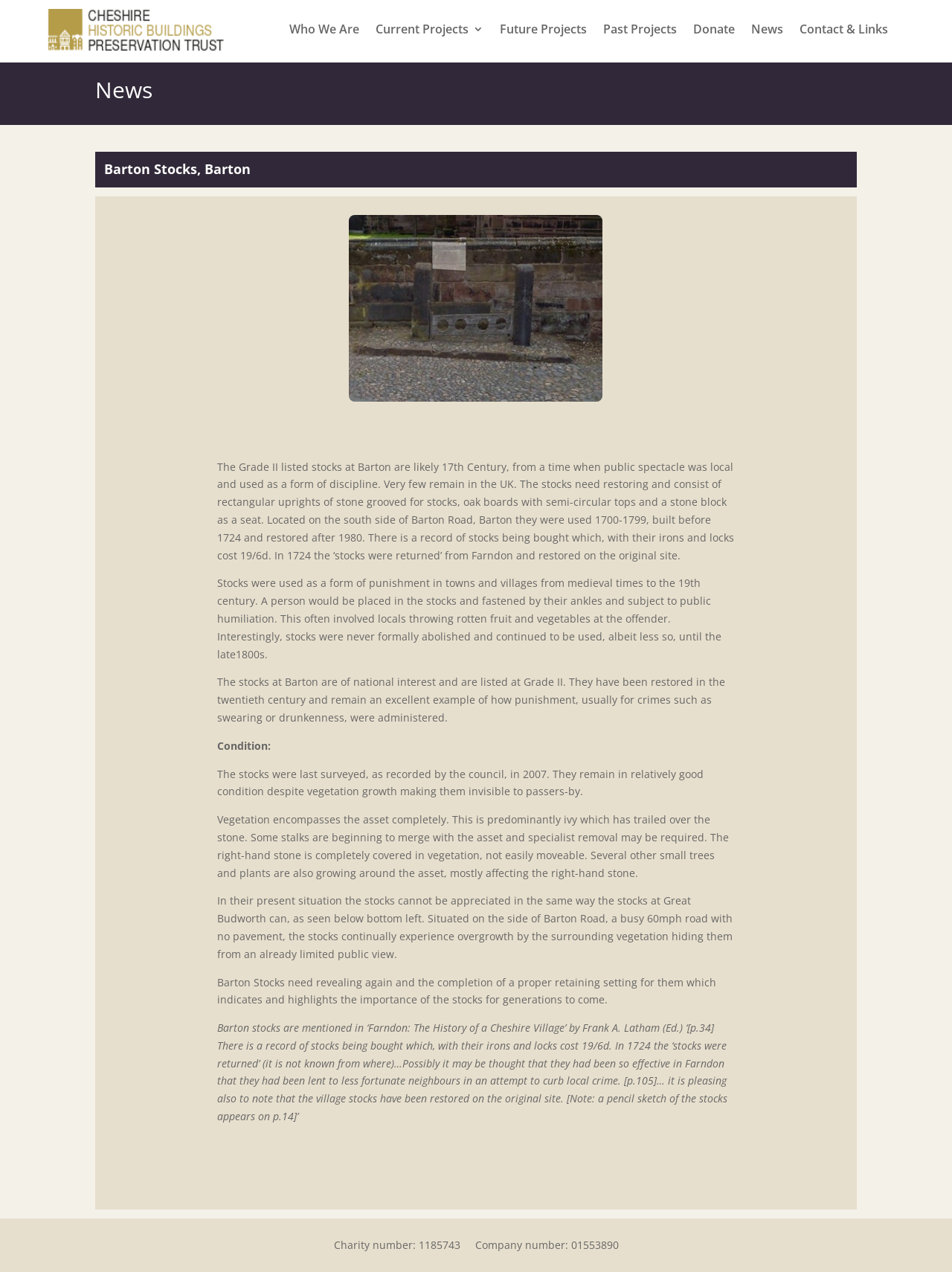Analyze the image and deliver a detailed answer to the question: What is the charity number of the organization?

The charity number of the organization can be found in the StaticText element with the text 'Charity number: 1185743' at coordinates [0.35, 0.973, 0.65, 0.984]. This text explicitly states the charity number.